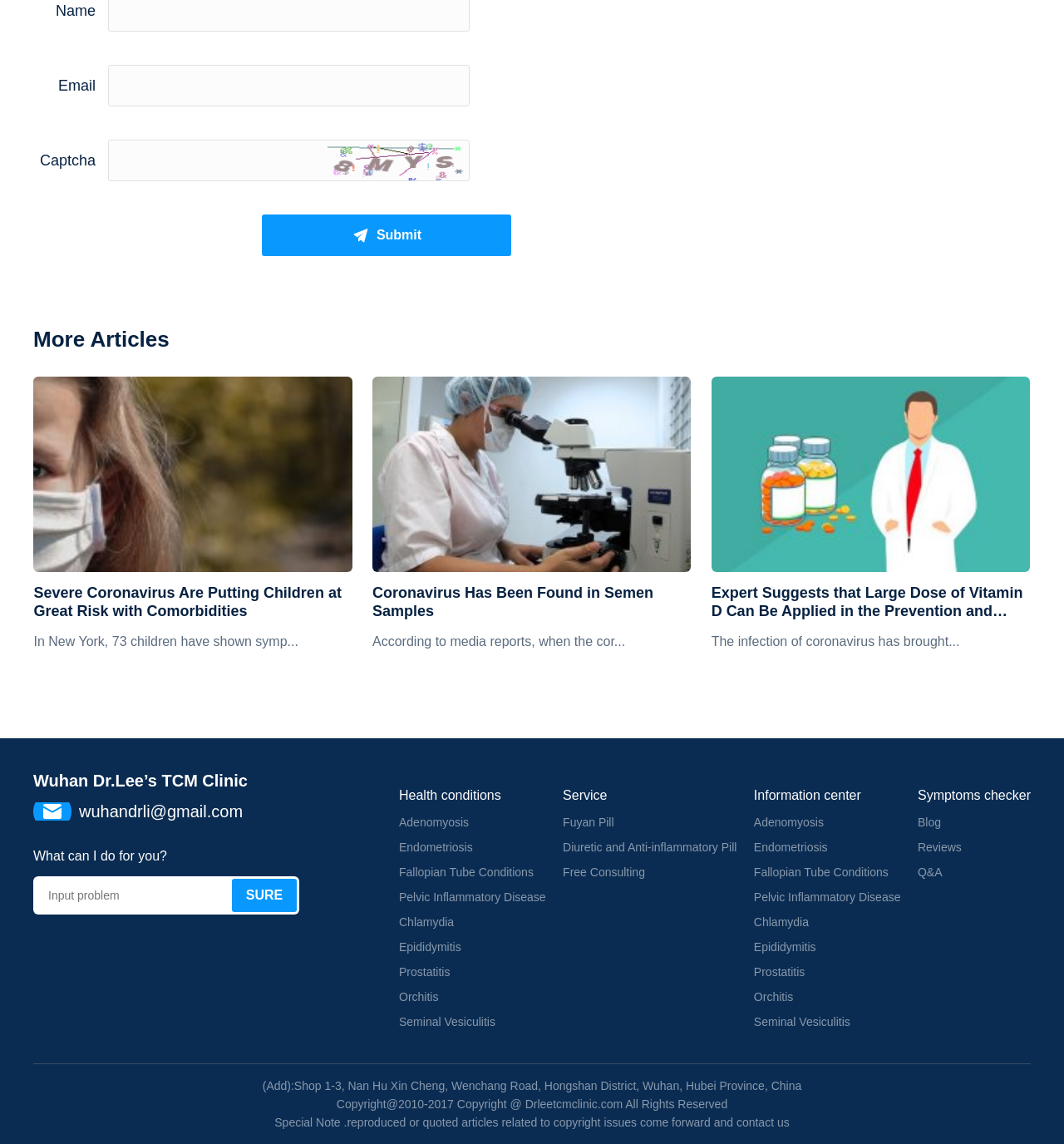What is the purpose of the 'SURE' button?
Using the visual information from the image, give a one-word or short-phrase answer.

To confirm input